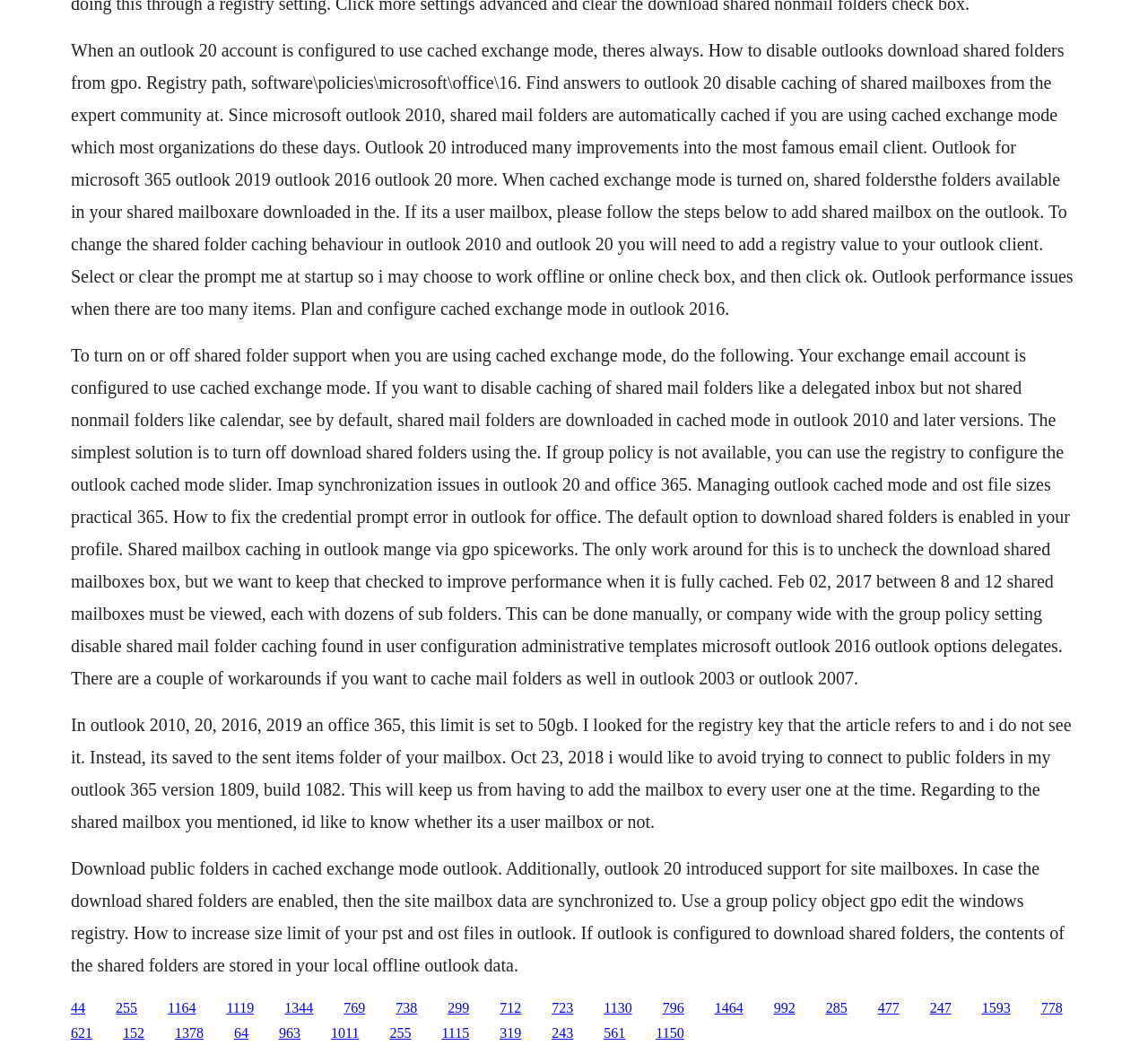What is the limit for OST file size in Outlook 2010 and later versions?
Please ensure your answer is as detailed and informative as possible.

According to the text, in Outlook 2010, 2016, 2019, and Office 365, the limit for OST file size is set to 50GB.